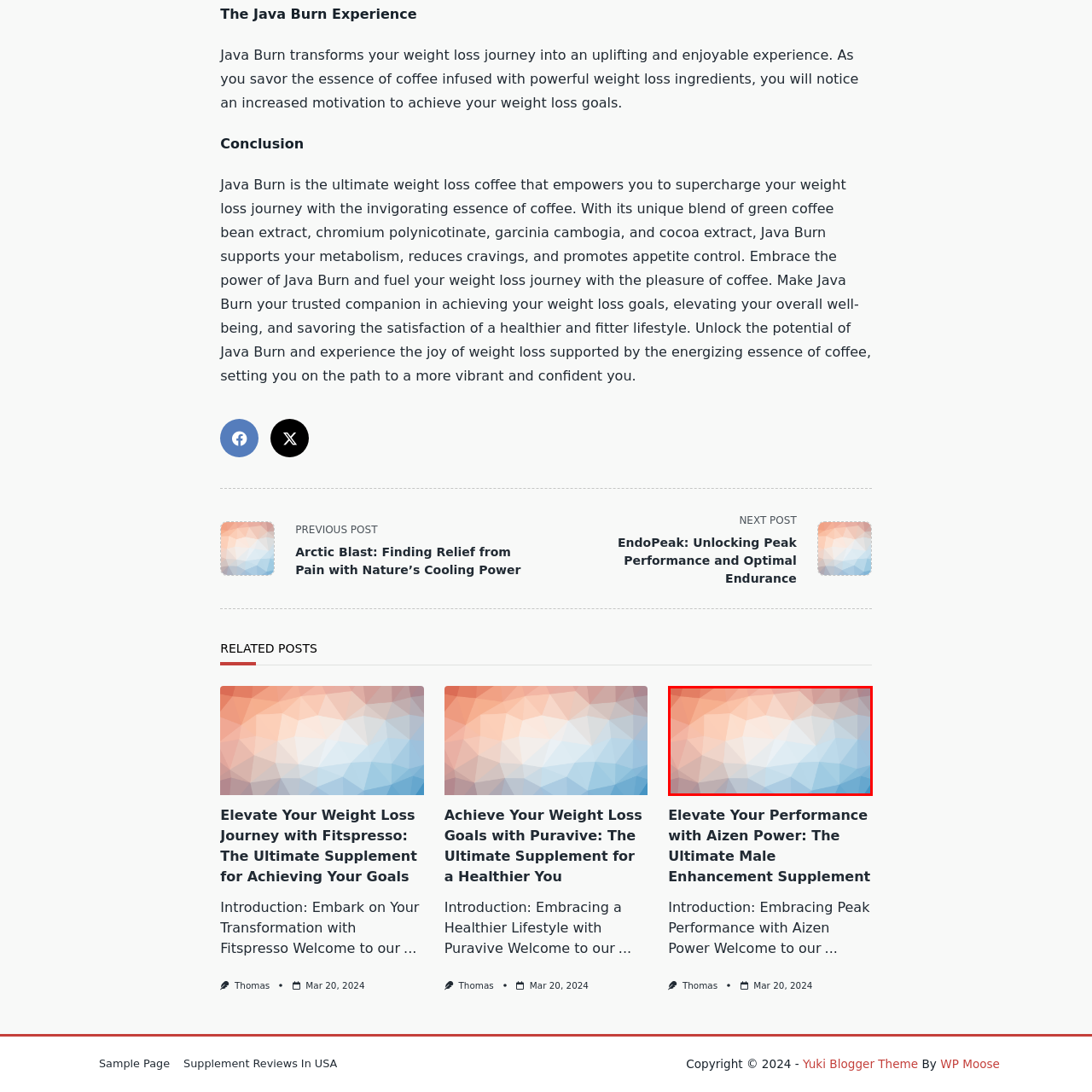Carefully examine the image inside the red box and generate a detailed caption for it.

The image captures a visually appealing, abstract design characterized by a blend of soft, warm colors transitioning harmoniously from shades of peach and orange to cooler tones of blue. This dynamic composition reflects a sense of vitality and rejuvenation, complementing the surrounding content focused on health and wellness. The image serves as a backdrop for an article titled "Elevate Your Performance with Aizen Power: The Ultimate Male Enhancement Supplement," emphasizing the theme of enhancing personal well-being and achieving peak performance. Through its soothing yet energetic palette, the artwork embodies the essence of motivation and the pursuit of a healthier lifestyle.